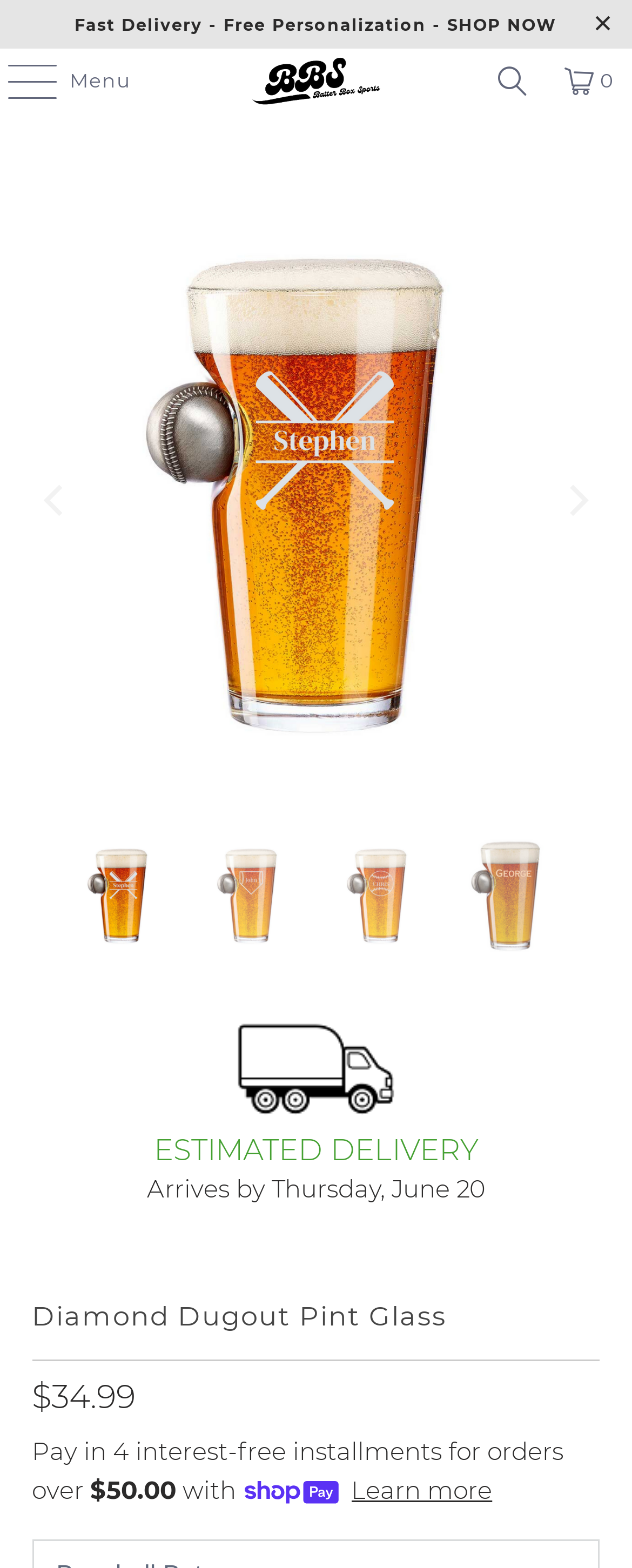From the image, can you give a detailed response to the question below:
What is the price of the Diamond Dugout Pint Glass?

I determined the answer by looking at the StaticText element with the text '$34.99', which is located below the heading 'Diamond Dugout Pint Glass'.